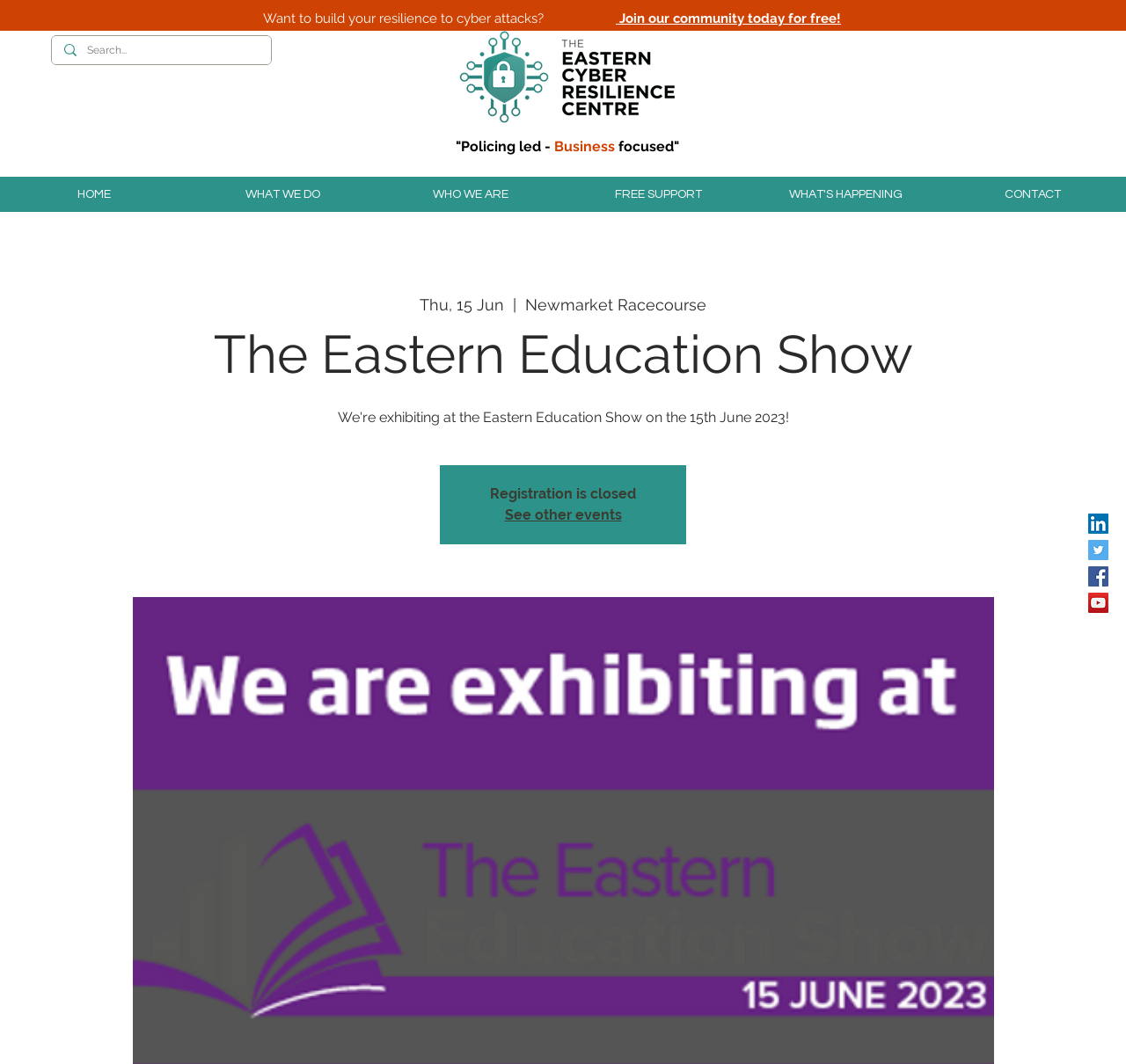Create a full and detailed caption for the entire webpage.

The webpage appears to be related to the Eastern Education Show, with a focus on an upcoming event on June 15th, 2023, at Newmarket Racecourse. 

At the top of the page, there are two prominent links: "Want to build your resilience to cyber attacks?" and "Join our community today for free!". Below these links, there is a search bar with a magnifying glass icon. 

To the right of the search bar, the Eastern Cyber Resilience Cyber Logo is displayed, along with the text "Policing led - Business focused". 

The main content of the page is divided into sections. The top section has a large heading "The Eastern Education Show" and displays the event details, including the date "Thu, 15 Jun" and the location "Newmarket Racecourse". Below this, there is a notice stating "Registration is closed" and a link to "See other events". 

At the bottom of the page, there is a social bar with links to LinkedIn, Twitter, Facebook, and YouTube. 

The navigation menu is located at the top of the page, spanning the full width, and includes links to "HOME", "WHAT WE DO", "WHO WE ARE", "FREE SUPPORT", "WHAT'S HAPPENING", and "CONTACT".